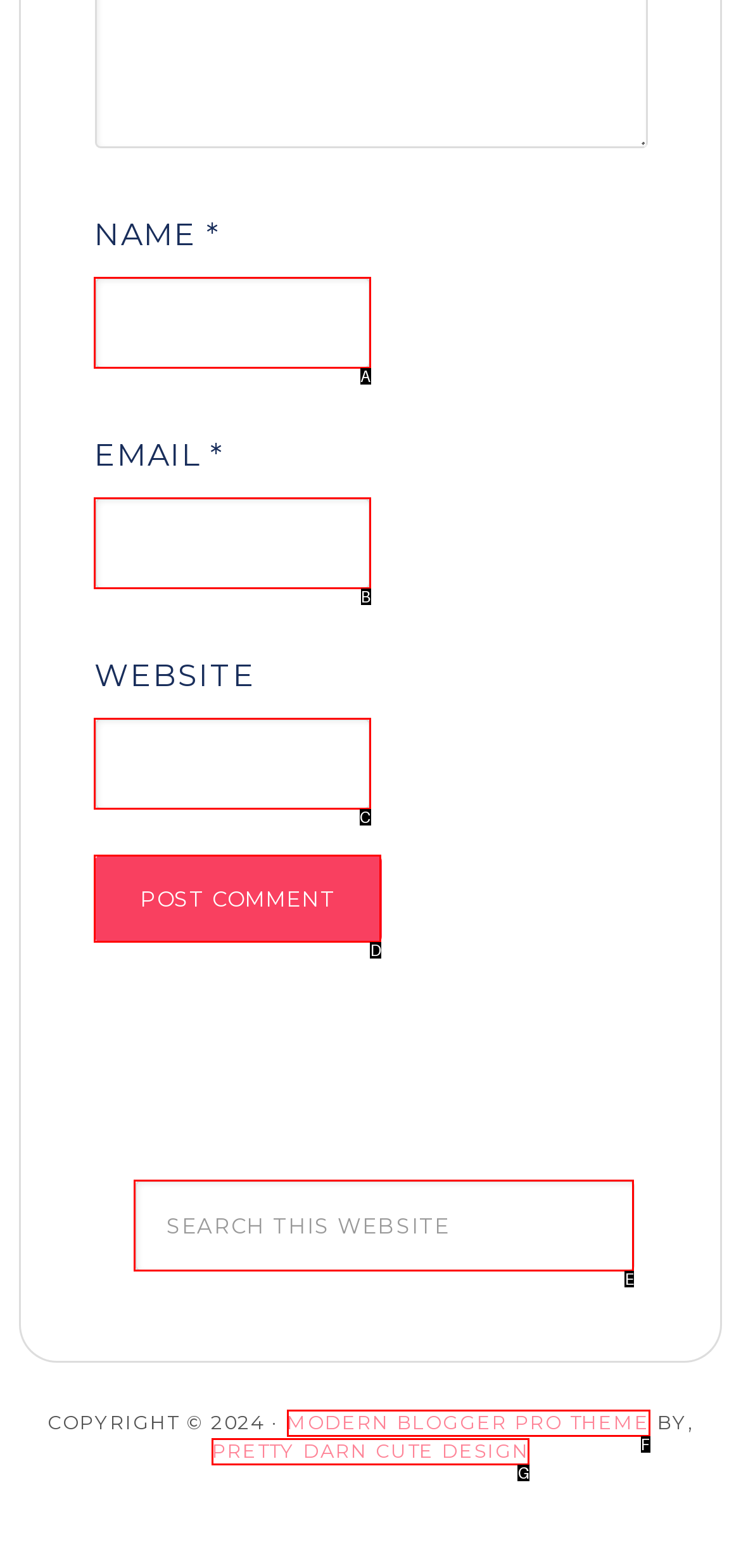Based on the description: parent_node: WEBSITE name="url", select the HTML element that best fits. Reply with the letter of the correct choice from the options given.

C